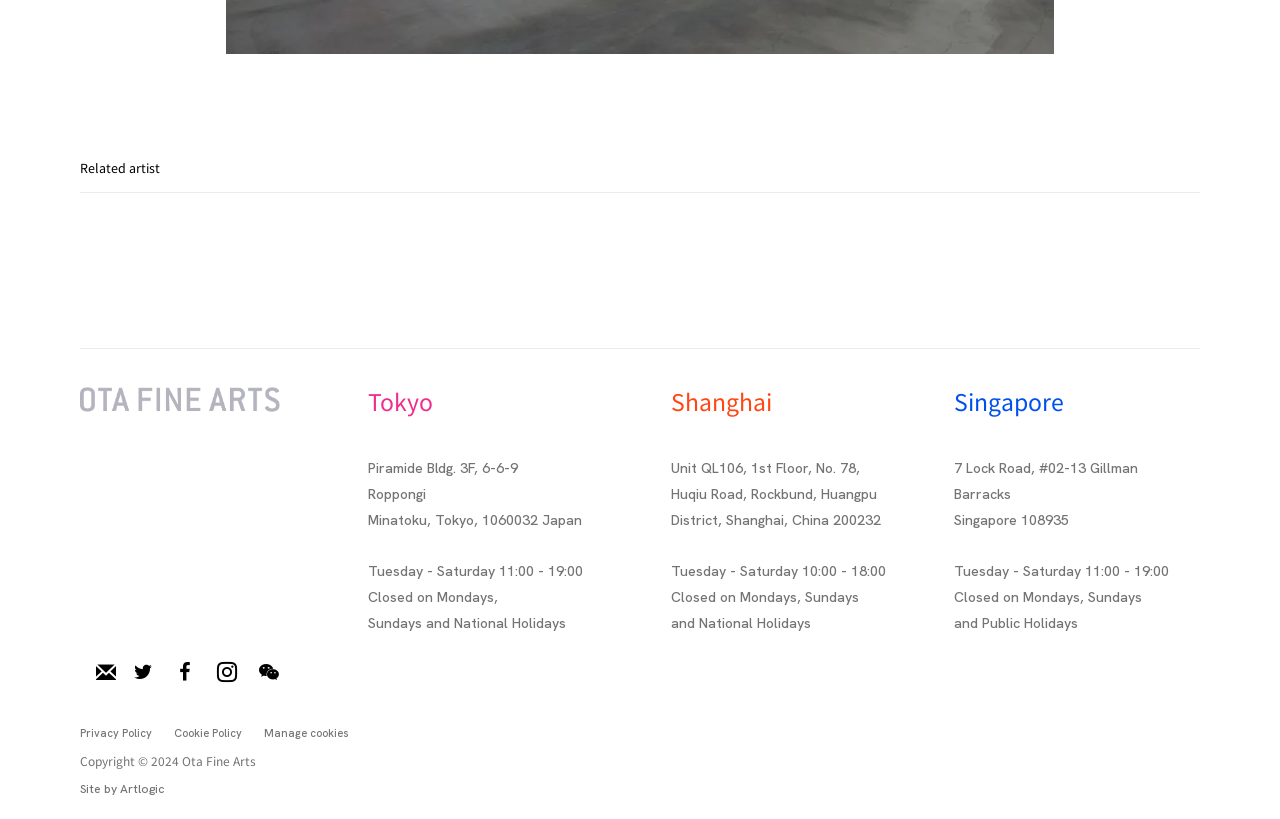What social media platforms are linked on the webpage?
Based on the screenshot, provide a one-word or short-phrase response.

Facebook, Twitter, Instagram, WeChat